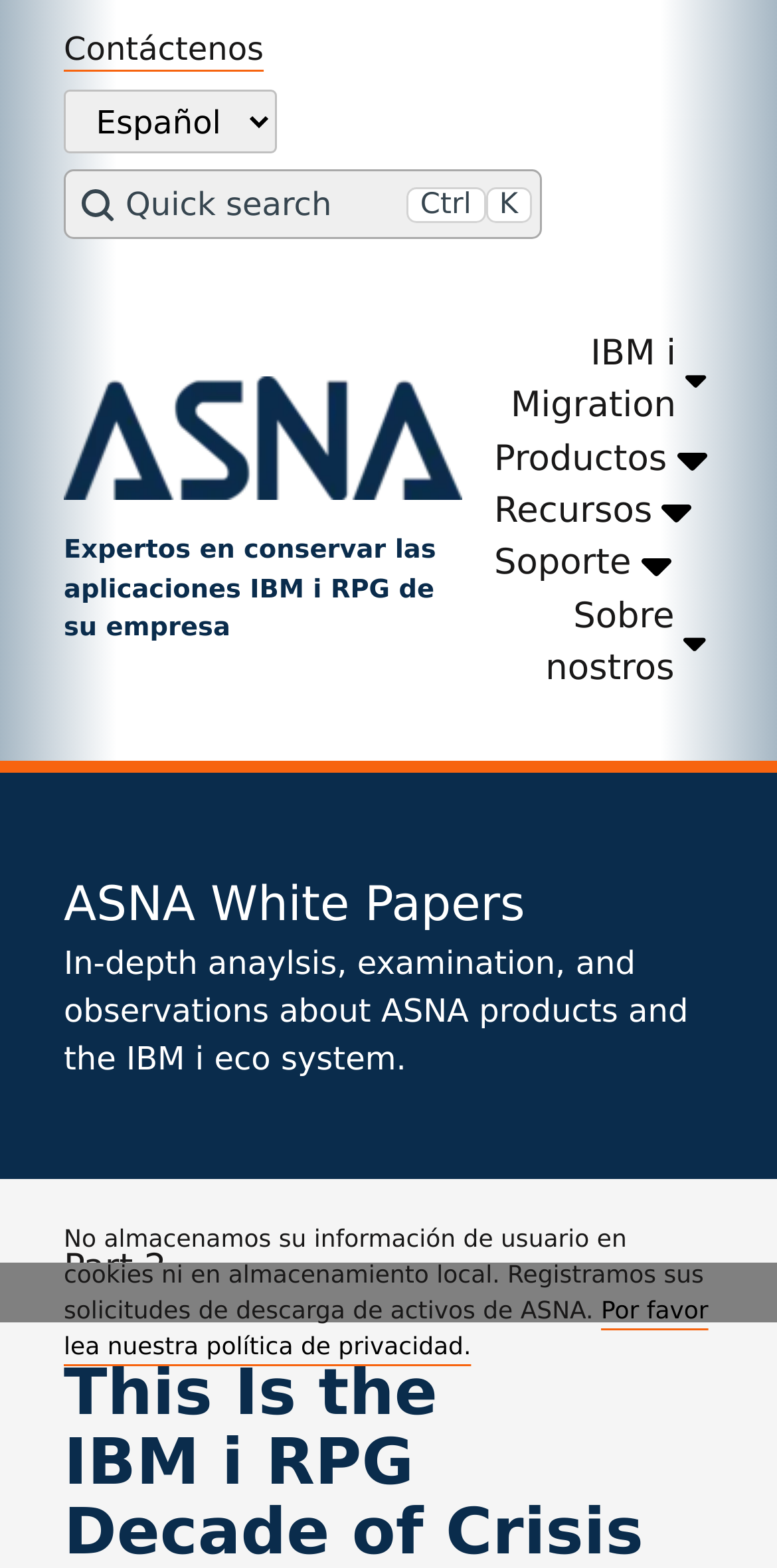From the element description: "Descargas de productos", extract the bounding box coordinates of the UI element. The coordinates should be expressed as four float numbers between 0 and 1, in the order [left, top, right, bottom].

[0.125, 0.486, 0.863, 0.519]